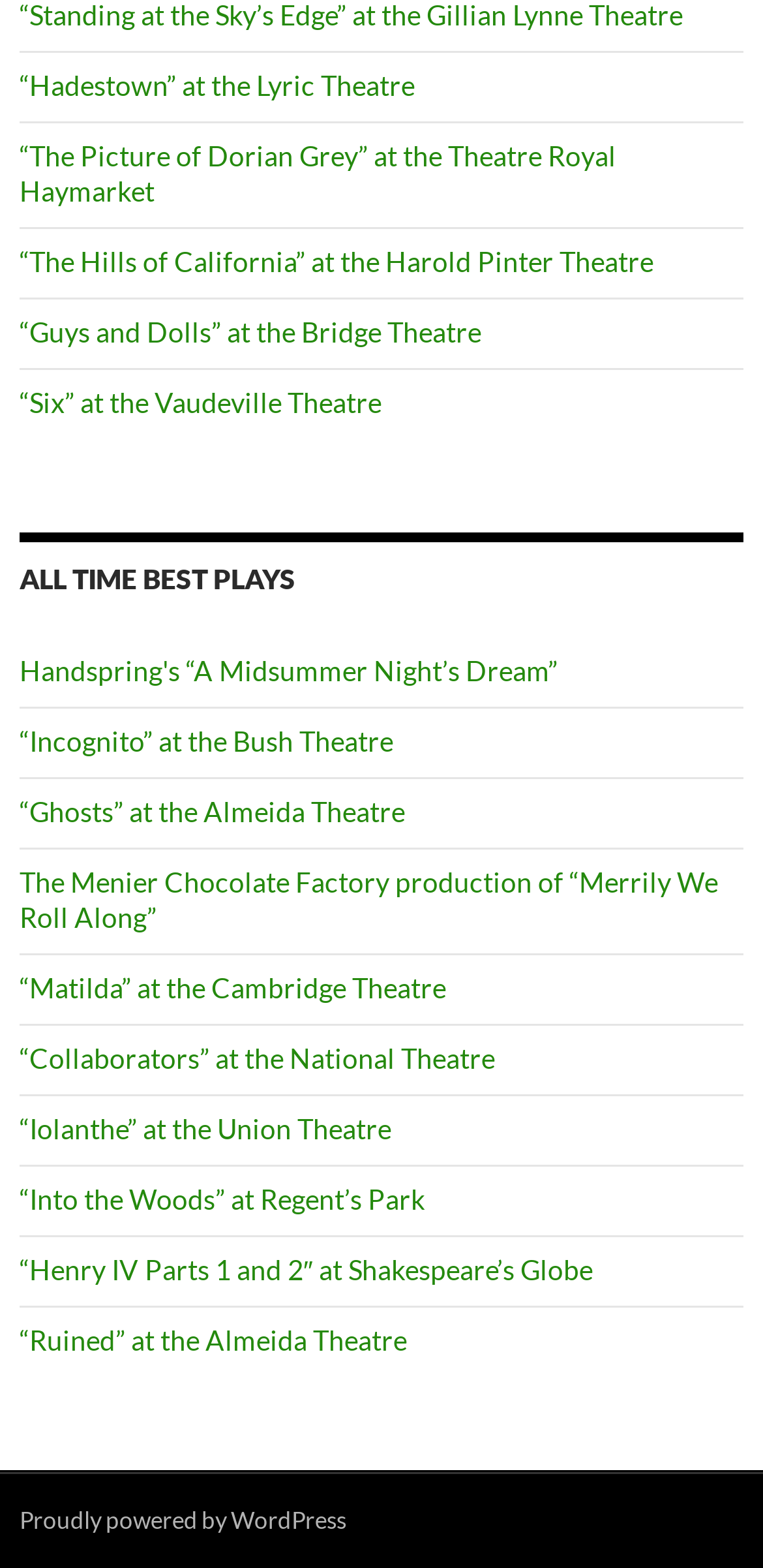Select the bounding box coordinates of the element I need to click to carry out the following instruction: "Check Help Center".

None